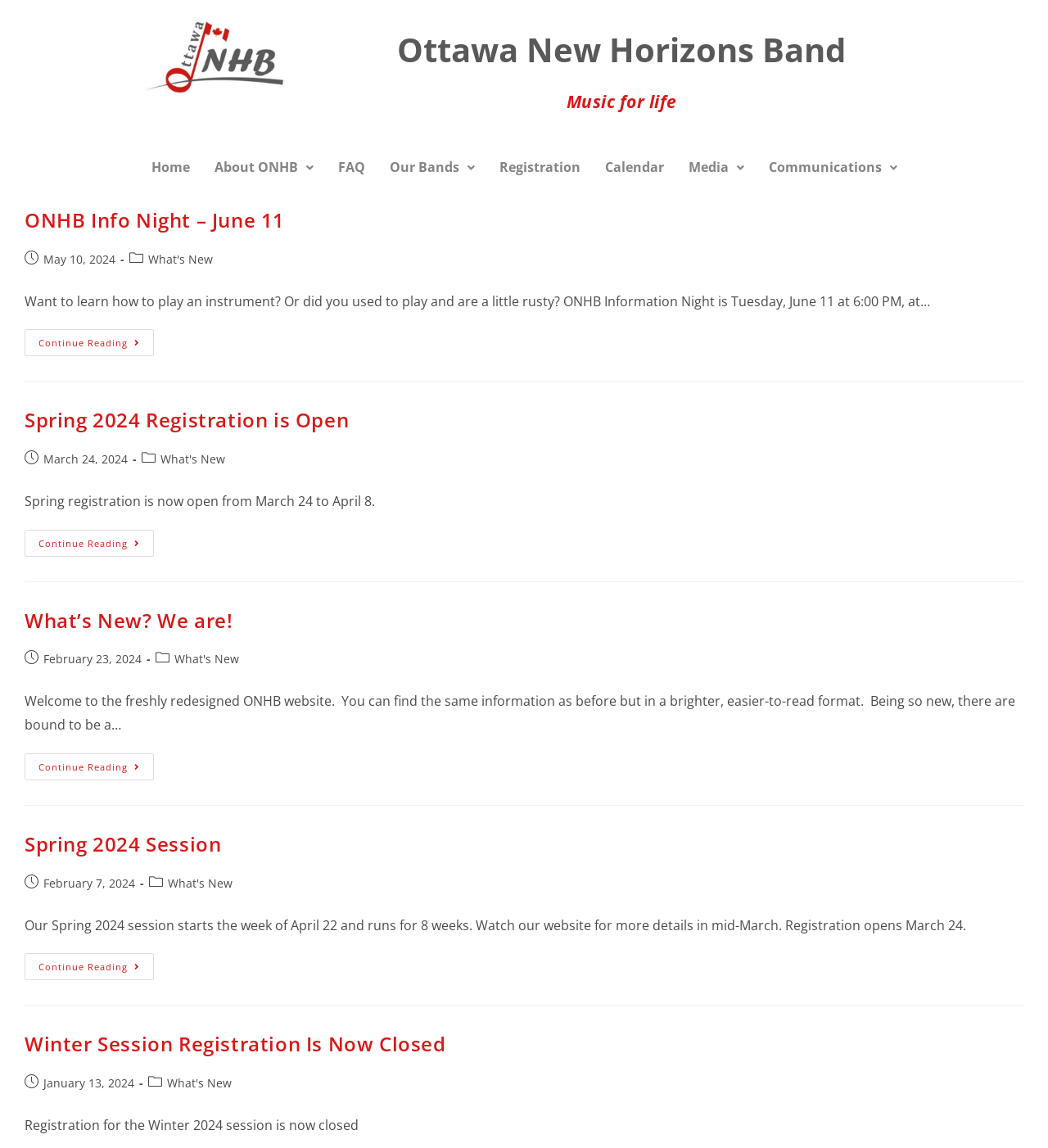Respond with a single word or phrase to the following question: What is the status of Winter Session Registration?

Now closed